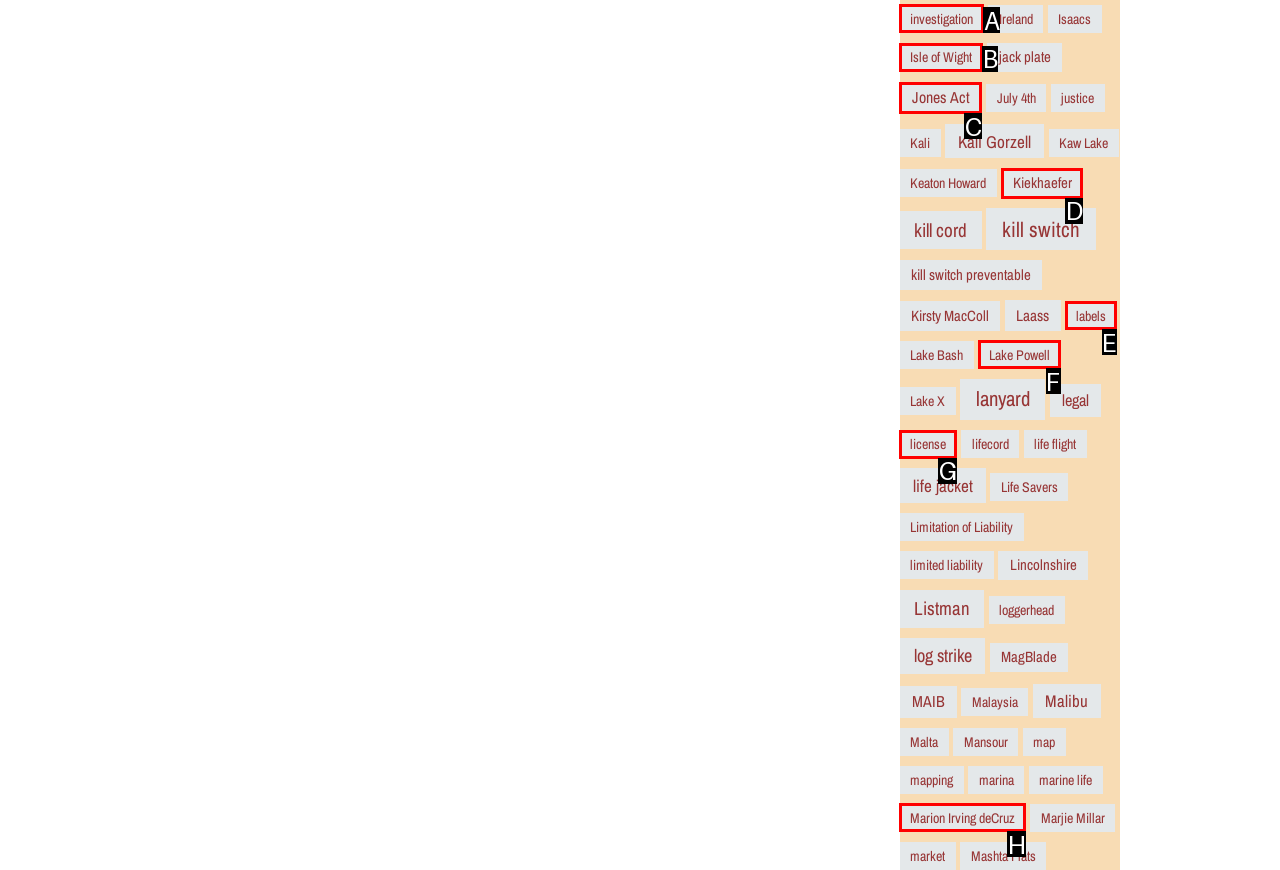Select the option I need to click to accomplish this task: Click on the 'Wow, what a day' link
Provide the letter of the selected choice from the given options.

None